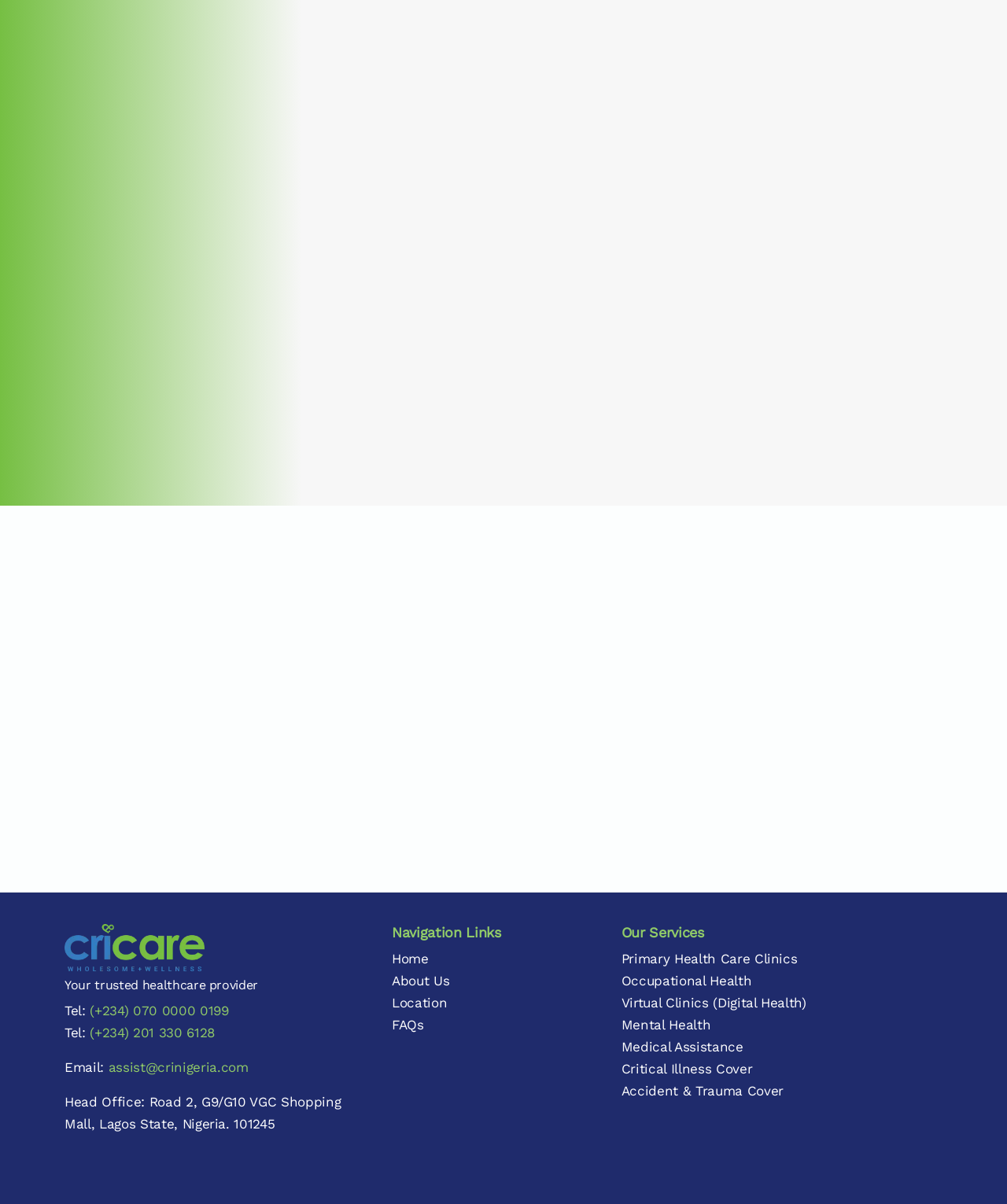Please specify the bounding box coordinates of the clickable region necessary for completing the following instruction: "Send an email". The coordinates must consist of four float numbers between 0 and 1, i.e., [left, top, right, bottom].

[0.108, 0.88, 0.246, 0.893]